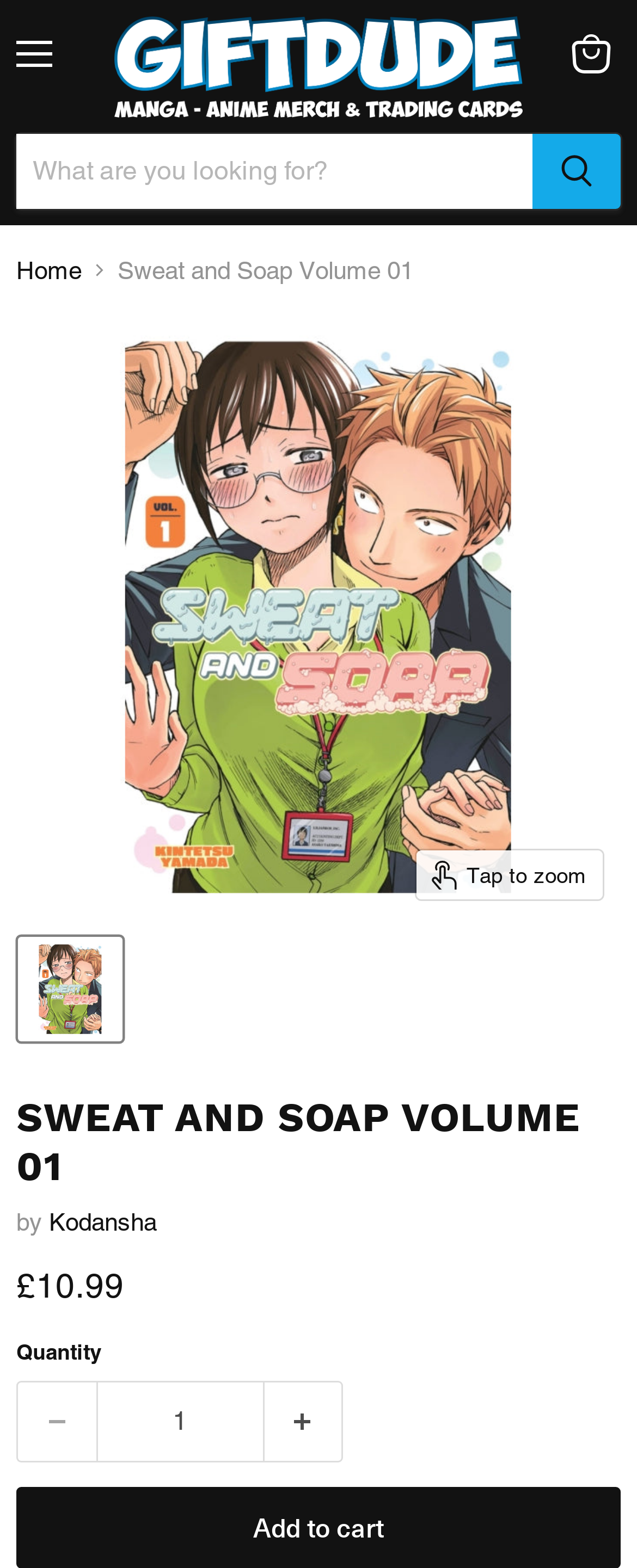Provide a short, one-word or phrase answer to the question below:
What is the purpose of the search bar?

Search for products